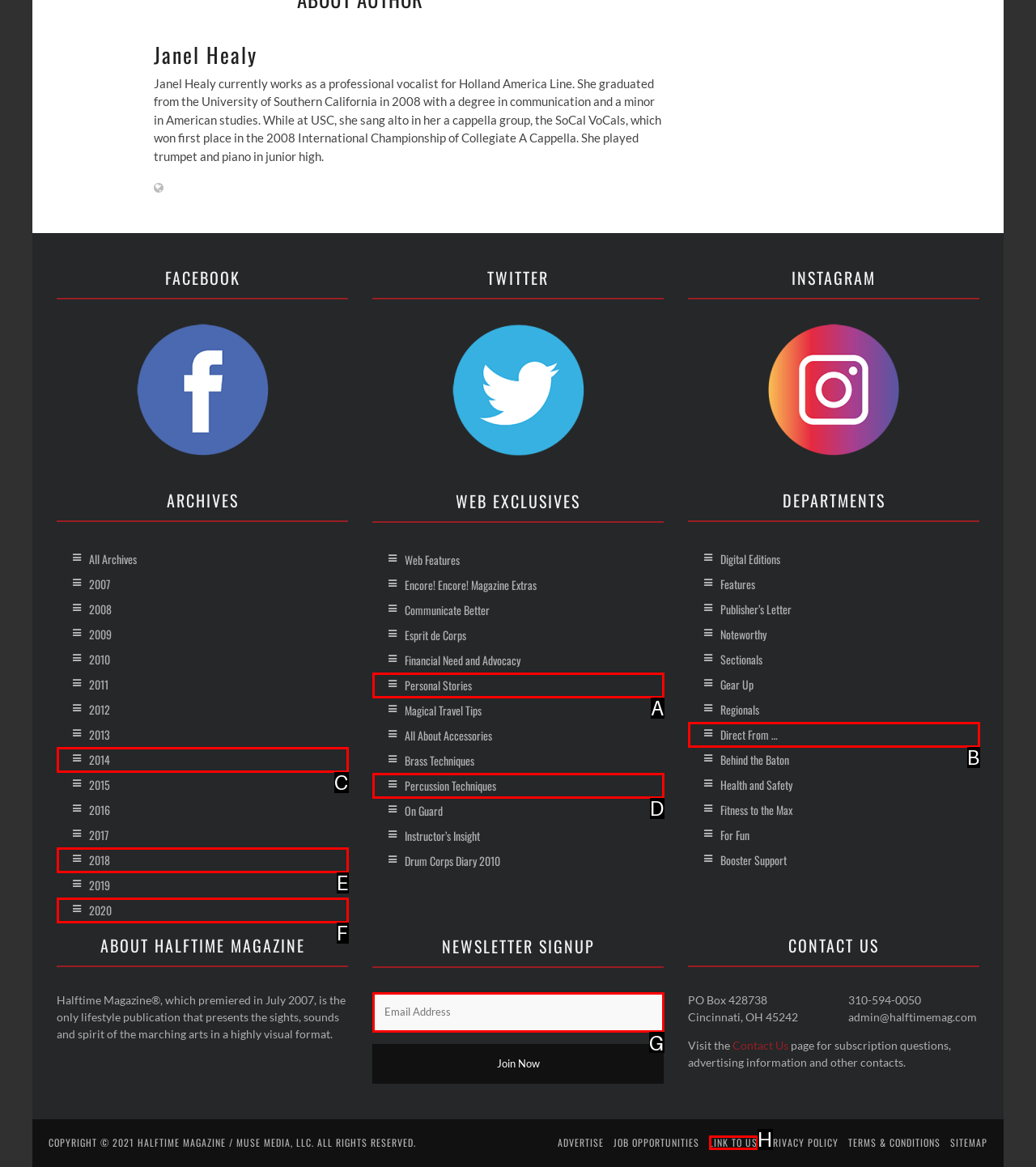Given the element description: Percussion Techniques
Pick the letter of the correct option from the list.

D